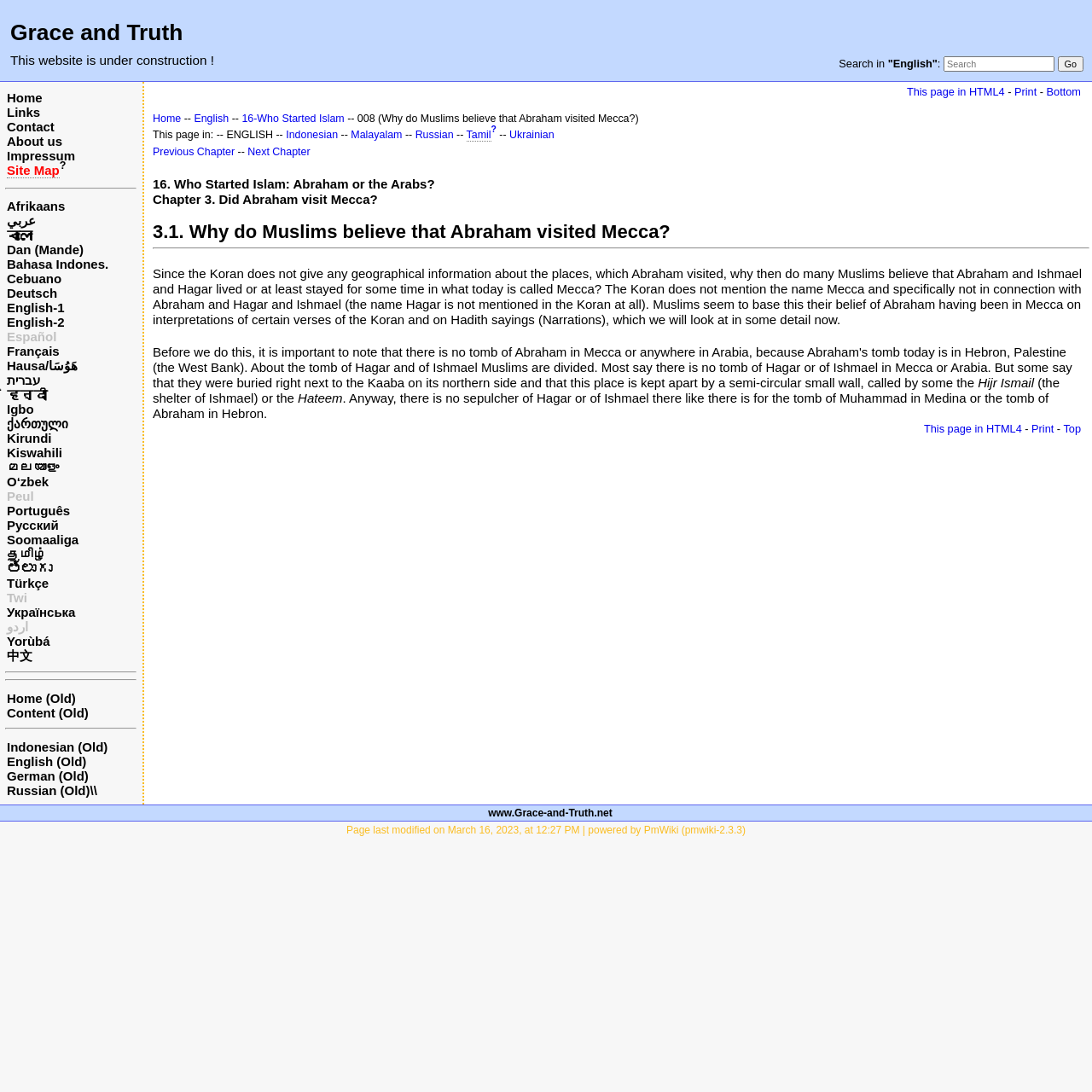Please answer the following question using a single word or phrase: How many languages are available for translation on this webpage?

Over 30